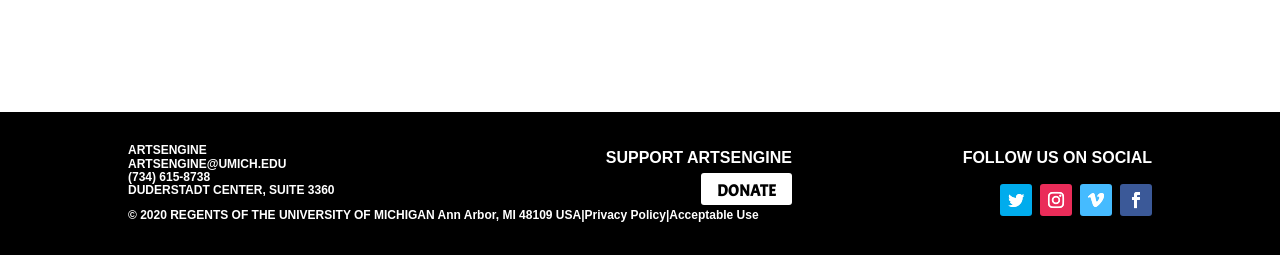Based on the visual content of the image, answer the question thoroughly: What social media platforms can I follow ARTSENGINE on?

ARTSENGINE can be followed on four social media platforms, which are represented by four icons in the bottom-right section of the webpage. The icons are not labeled, but they are commonly used to represent social media platforms.